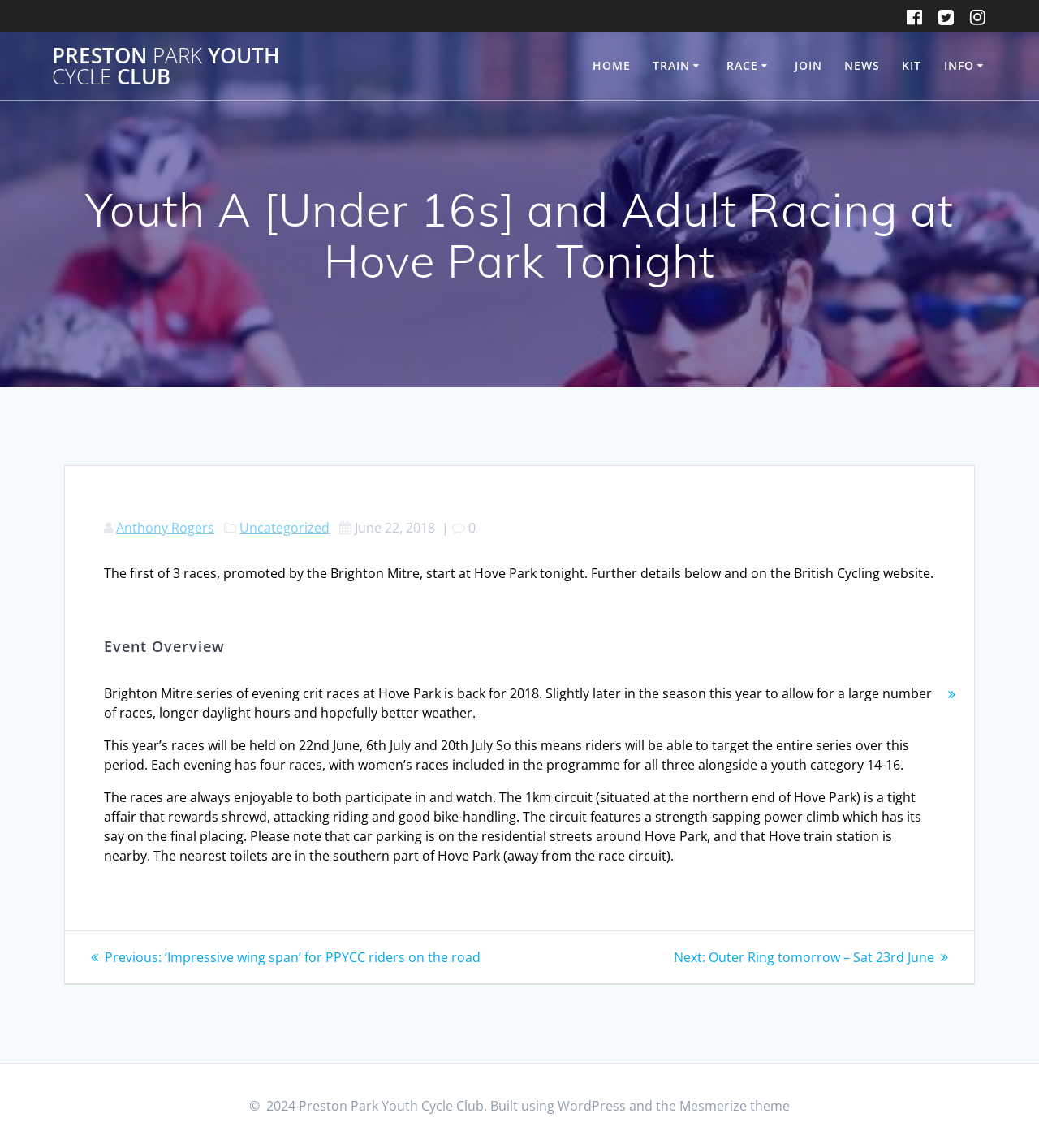What is the feature of the 1km circuit at Hove Park?
Could you give a comprehensive explanation in response to this question?

The webpage describes the 1km circuit at Hove Park as 'a tight affair that rewards shrewd, attacking riding and good bike-handling. The circuit features a strength-sapping power climb which has its say on the final placing.' This indicates that the circuit is a tight affair with a power climb.